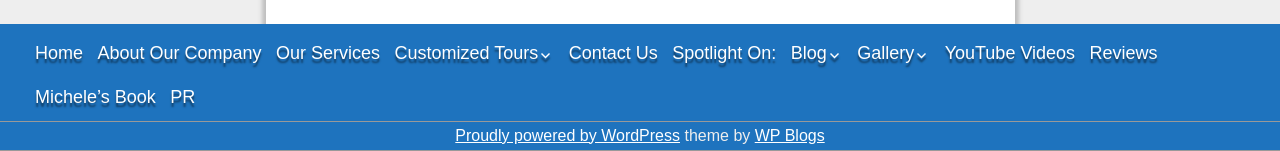Bounding box coordinates are specified in the format (top-left x, top-left y, bottom-right x, bottom-right y). All values are floating point numbers bounded between 0 and 1. Please provide the bounding box coordinate of the region this sentence describes: Gallery

[0.666, 0.227, 0.731, 0.481]